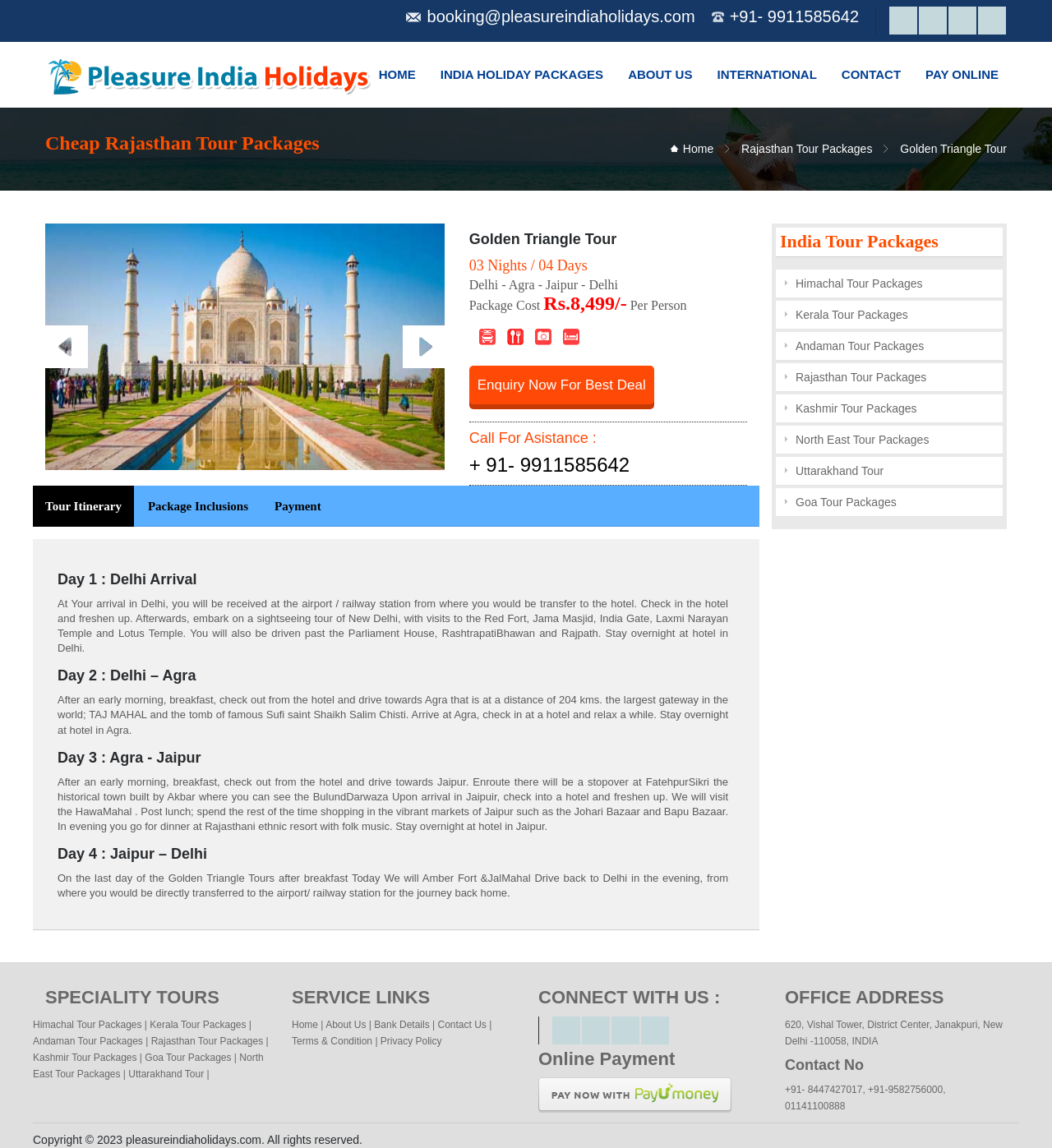Please specify the bounding box coordinates of the clickable region necessary for completing the following instruction: "View the 'Tour Itinerary'". The coordinates must consist of four float numbers between 0 and 1, i.e., [left, top, right, bottom].

[0.031, 0.423, 0.127, 0.459]